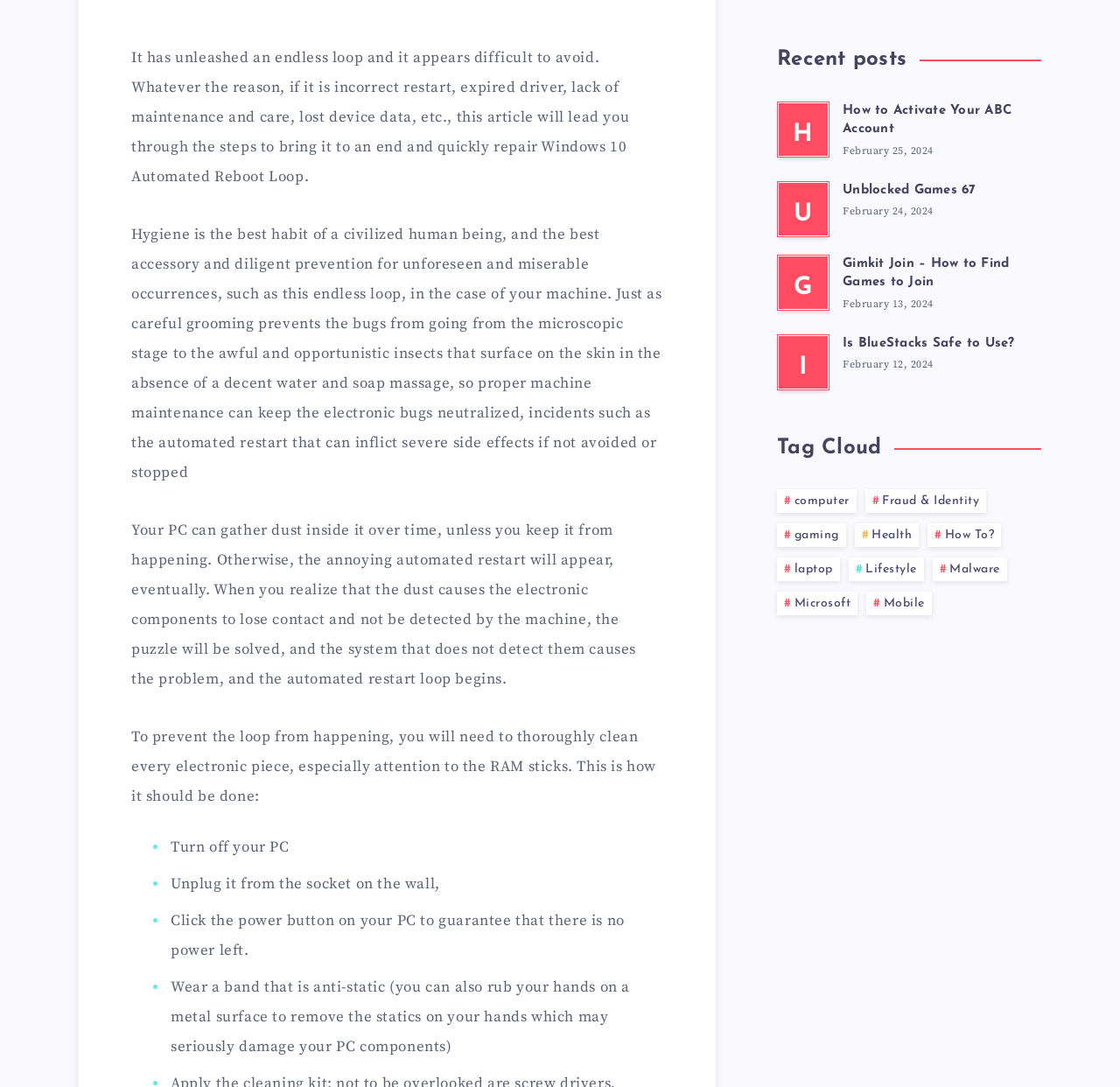Locate the bounding box coordinates of the element that should be clicked to fulfill the instruction: "Click the 'How to Activate Your ABC Account' link".

[0.752, 0.095, 0.903, 0.129]